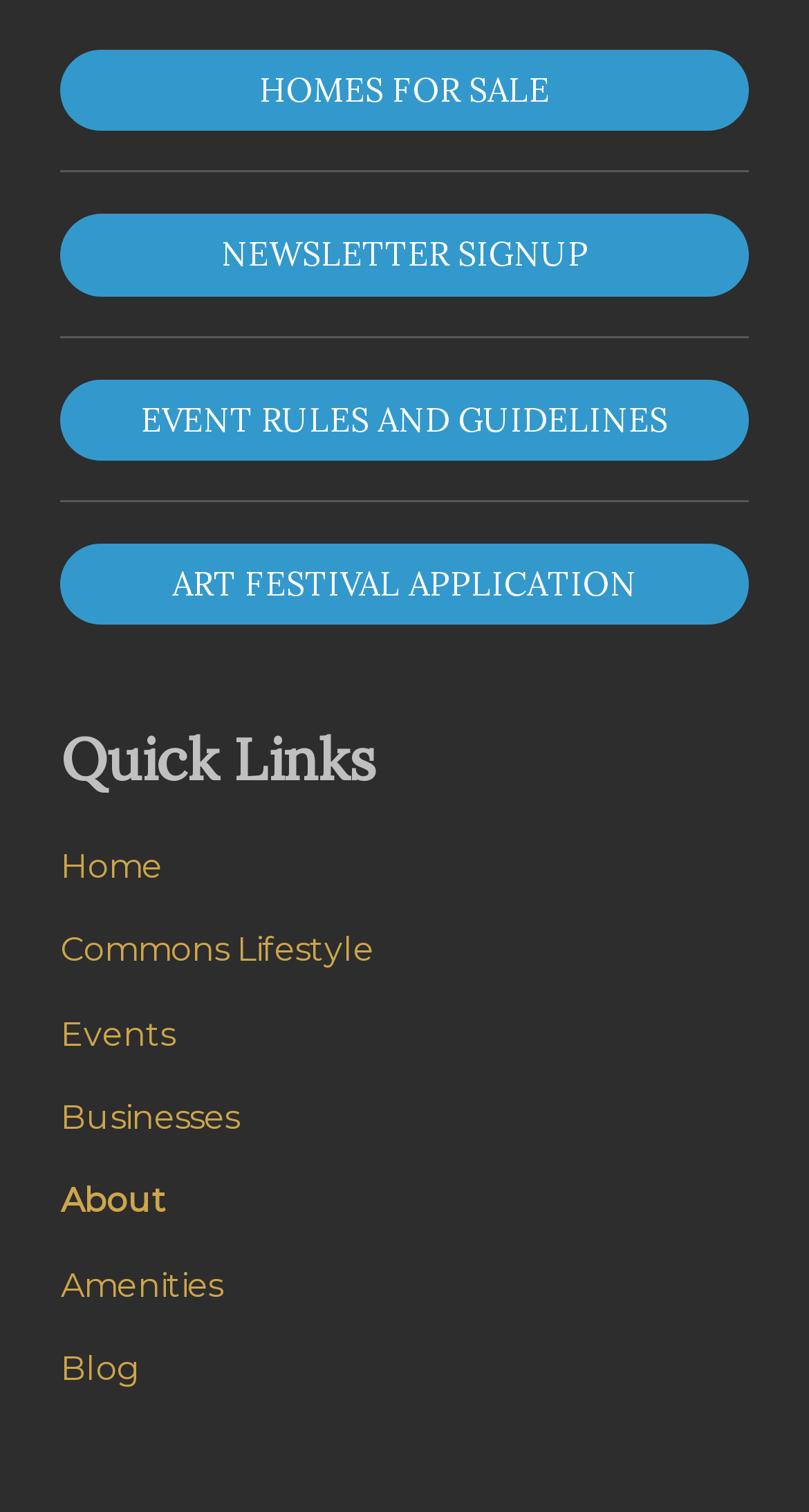Identify the bounding box coordinates of the specific part of the webpage to click to complete this instruction: "Apply for the art festival".

[0.075, 0.359, 0.925, 0.413]